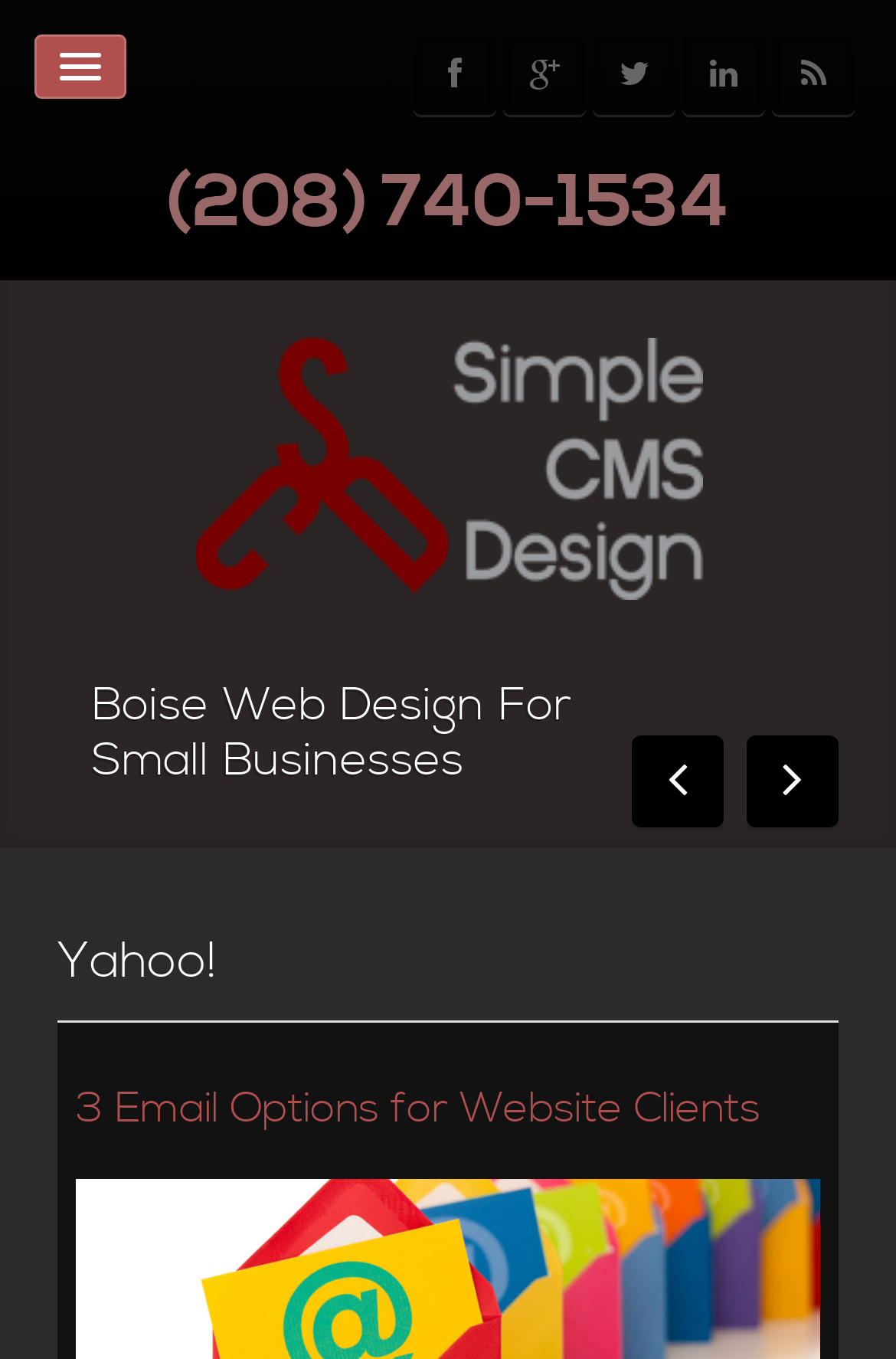Respond to the question below with a single word or phrase:
How many social media links are there?

5